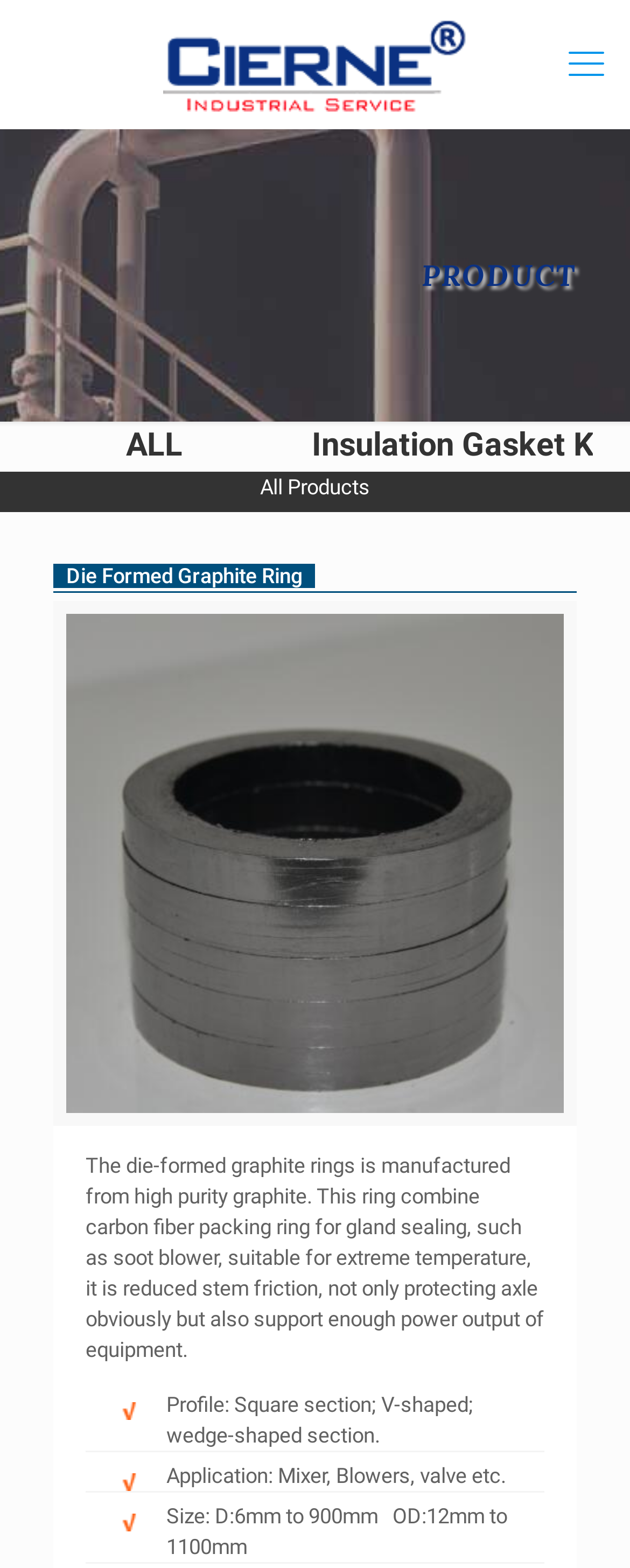Determine the bounding box coordinates for the HTML element described here: "Insulation Gasket Kit".

[0.495, 0.271, 0.974, 0.296]